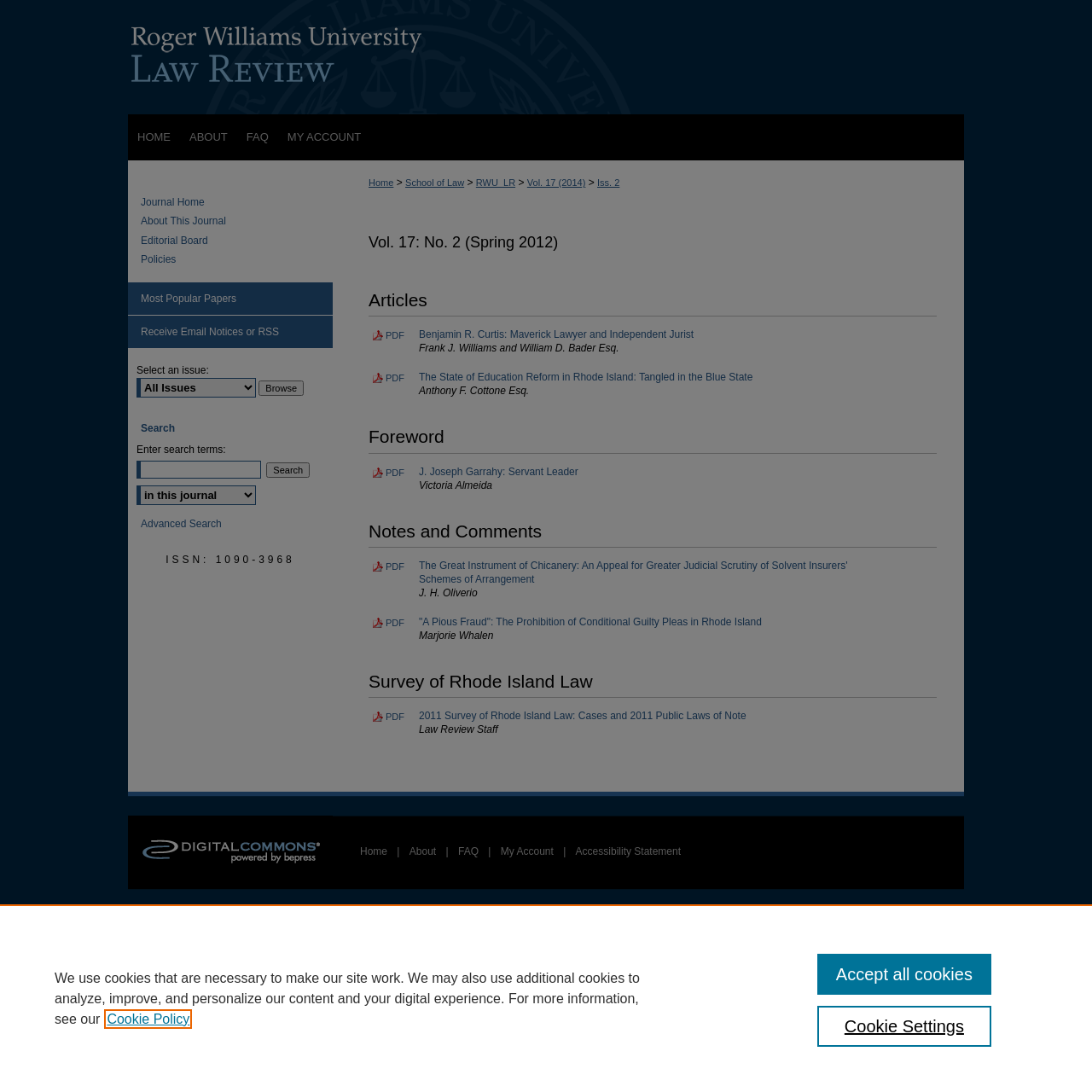Identify the bounding box coordinates for the region to click in order to carry out this instruction: "View the 'About This Journal' page". Provide the coordinates using four float numbers between 0 and 1, formatted as [left, top, right, bottom].

[0.129, 0.197, 0.305, 0.208]